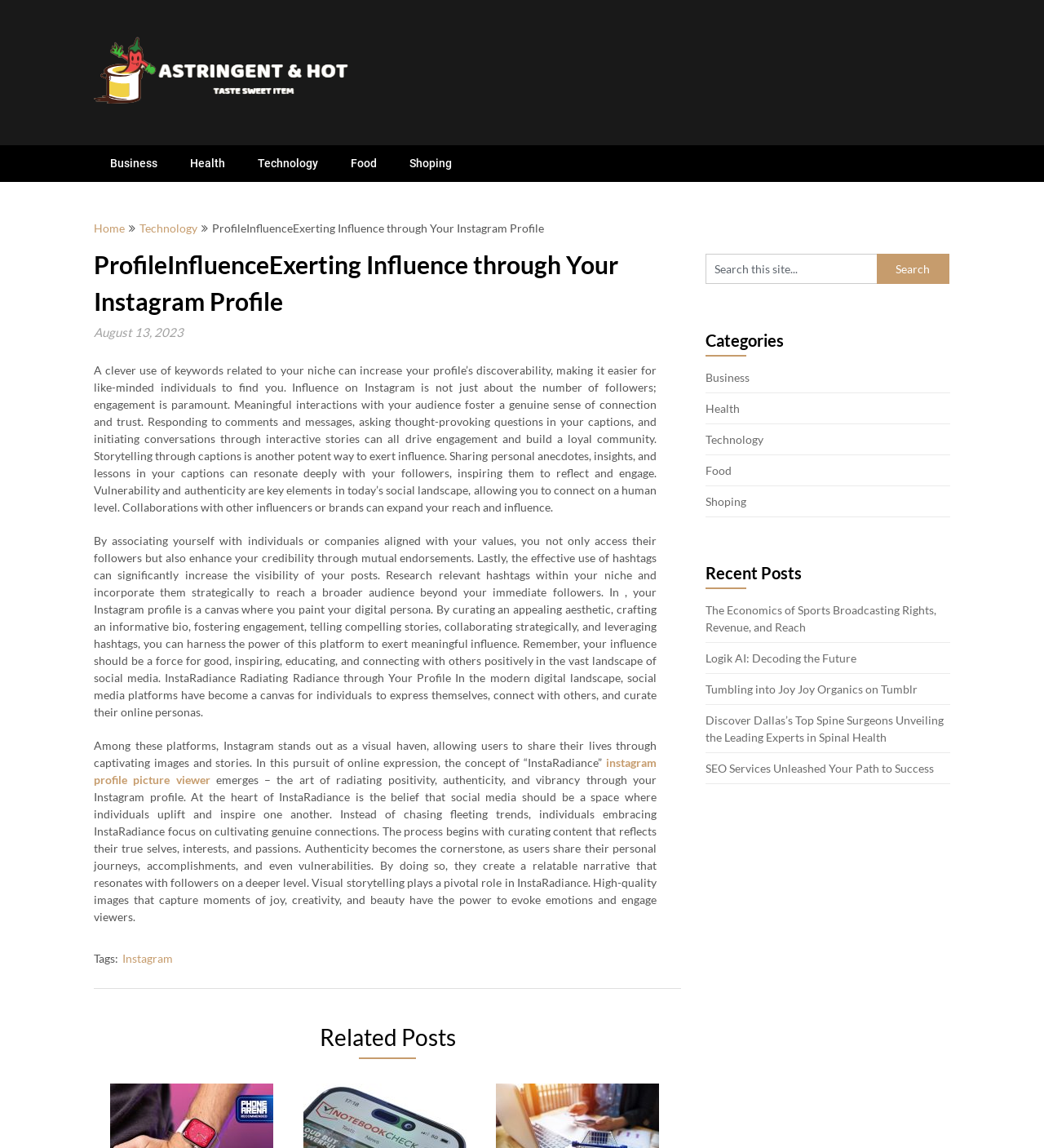Can you specify the bounding box coordinates of the area that needs to be clicked to fulfill the following instruction: "Click on the 'Related Posts' heading"?

[0.105, 0.89, 0.637, 0.923]